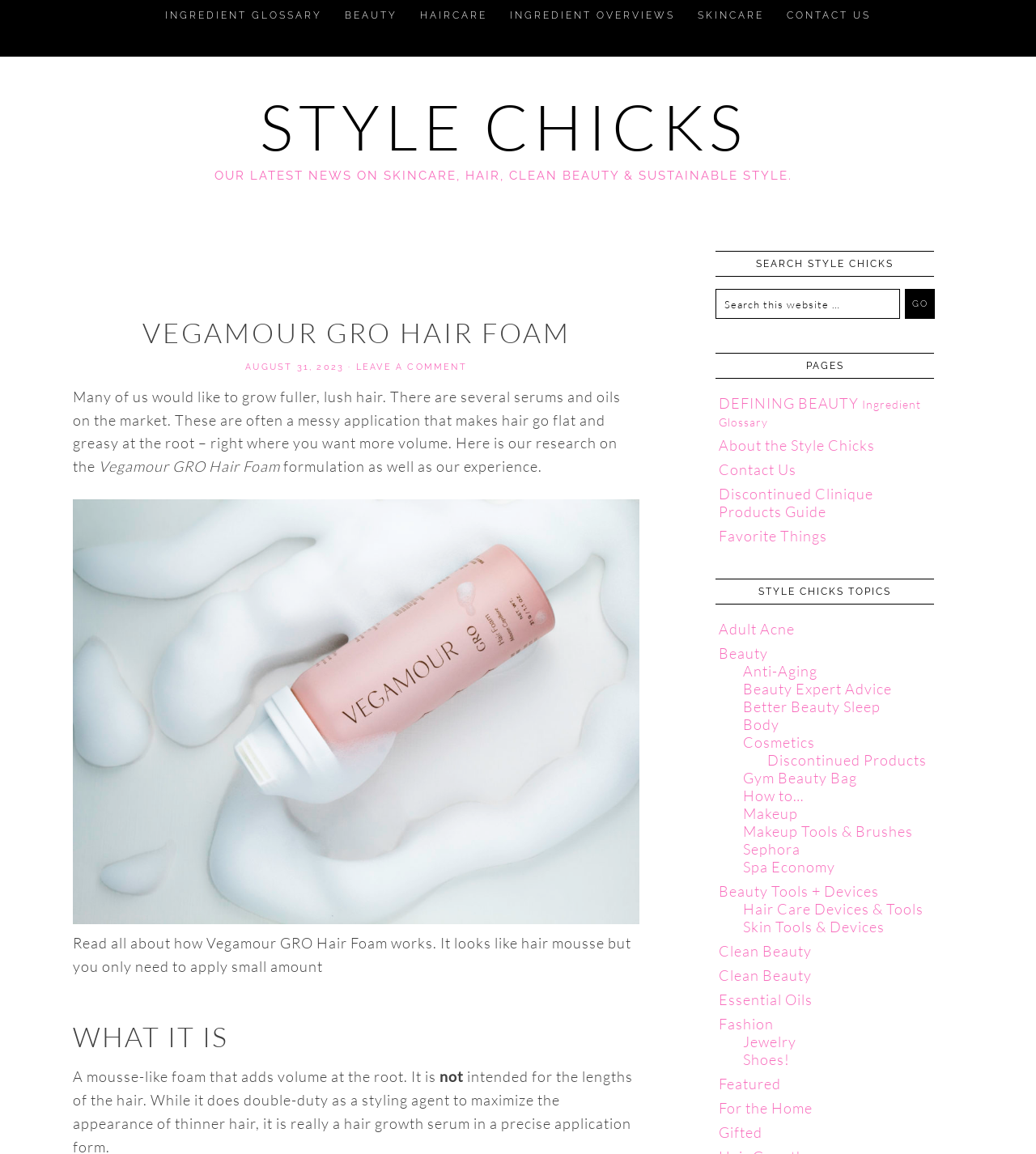Please determine the bounding box coordinates of the section I need to click to accomplish this instruction: "View advanced search".

None